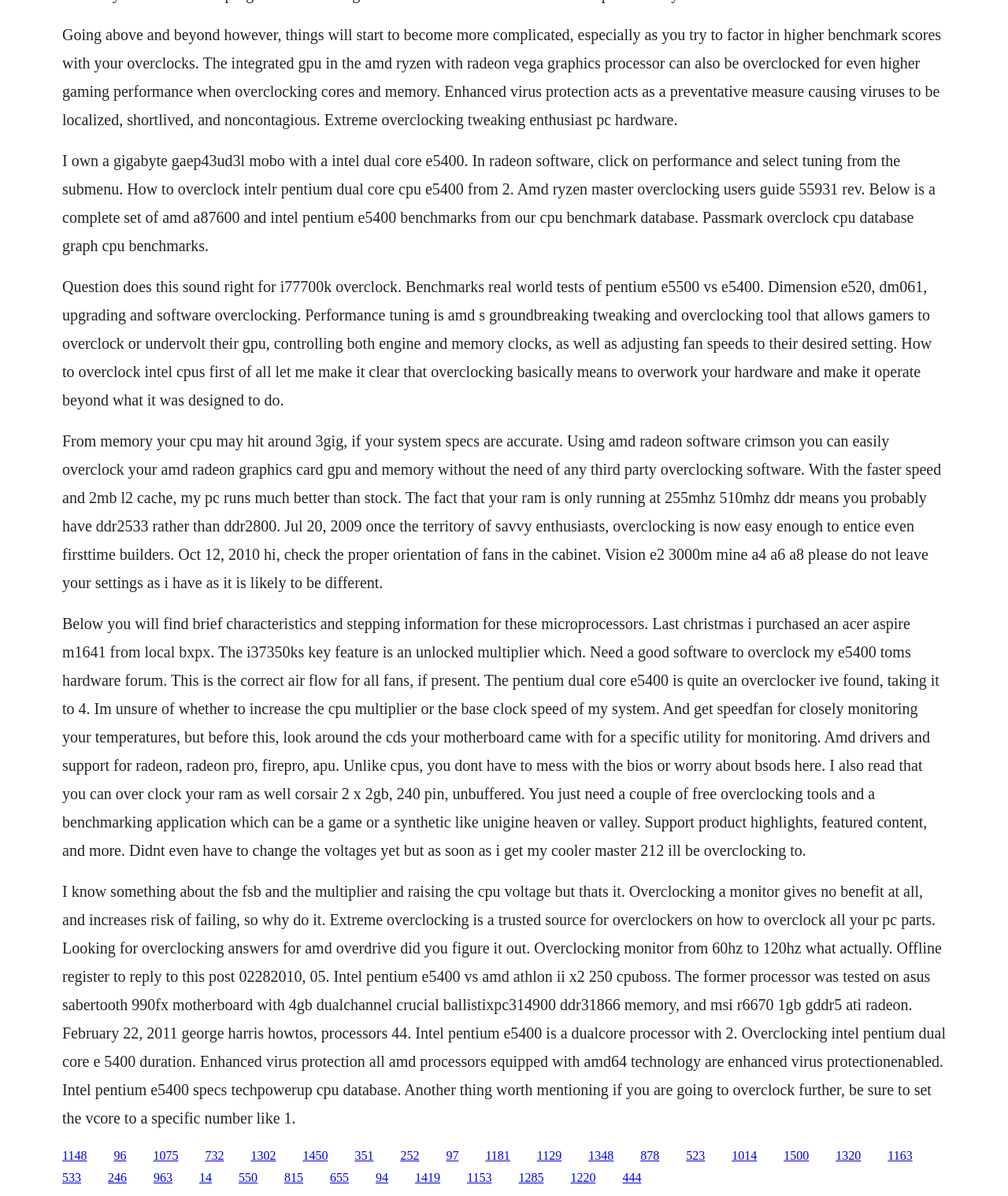What is Enhanced Virus Protection?
Provide an in-depth answer to the question, covering all aspects.

The webpage mentions that Enhanced Virus Protection is a feature of AMD processors that acts as a preventative measure, causing viruses to be localized, short-lived, and non-contagious. This suggests that Enhanced Virus Protection is a security feature designed to protect against virus infections.